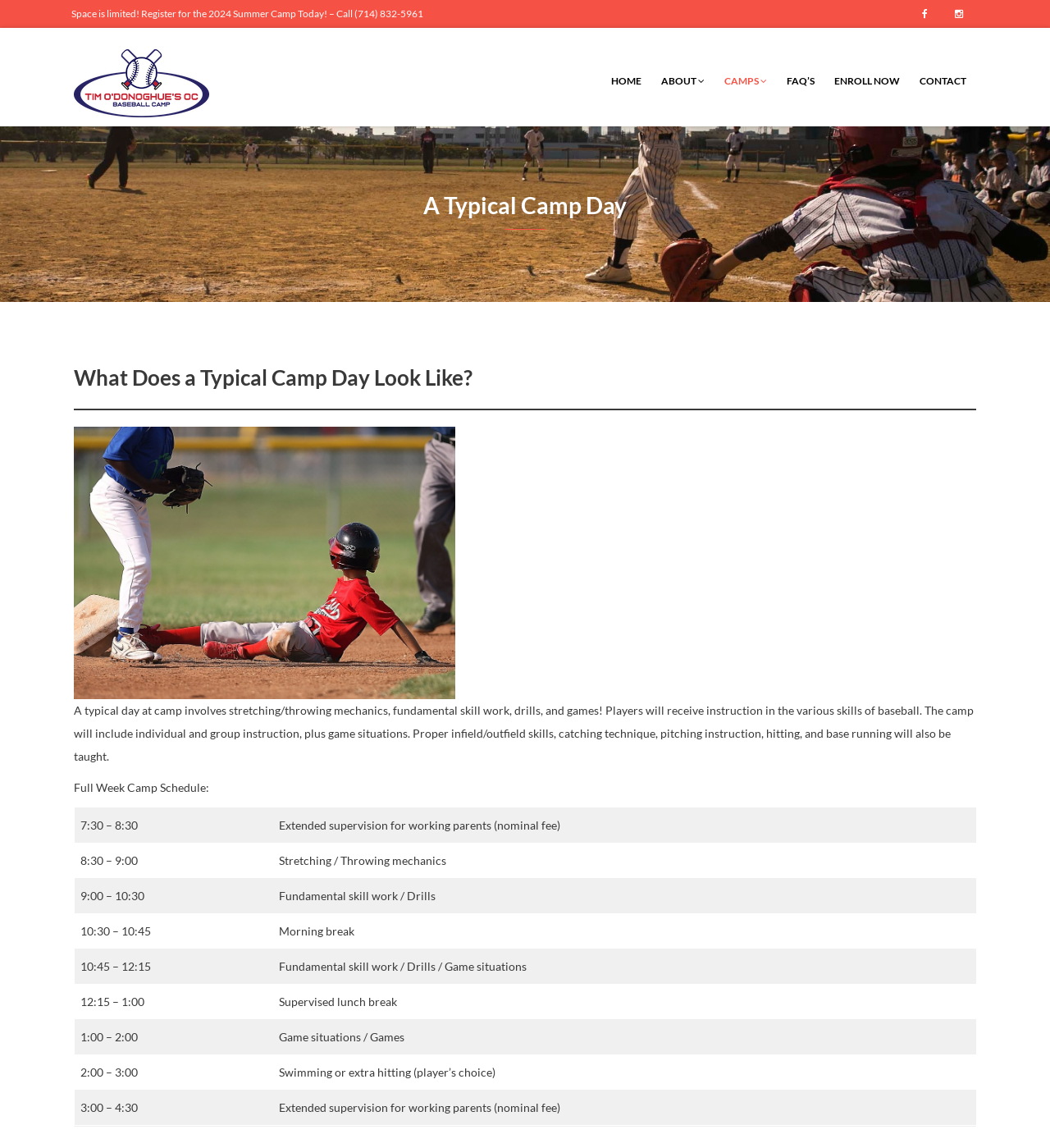Find and indicate the bounding box coordinates of the region you should select to follow the given instruction: "Share via Facebook".

None